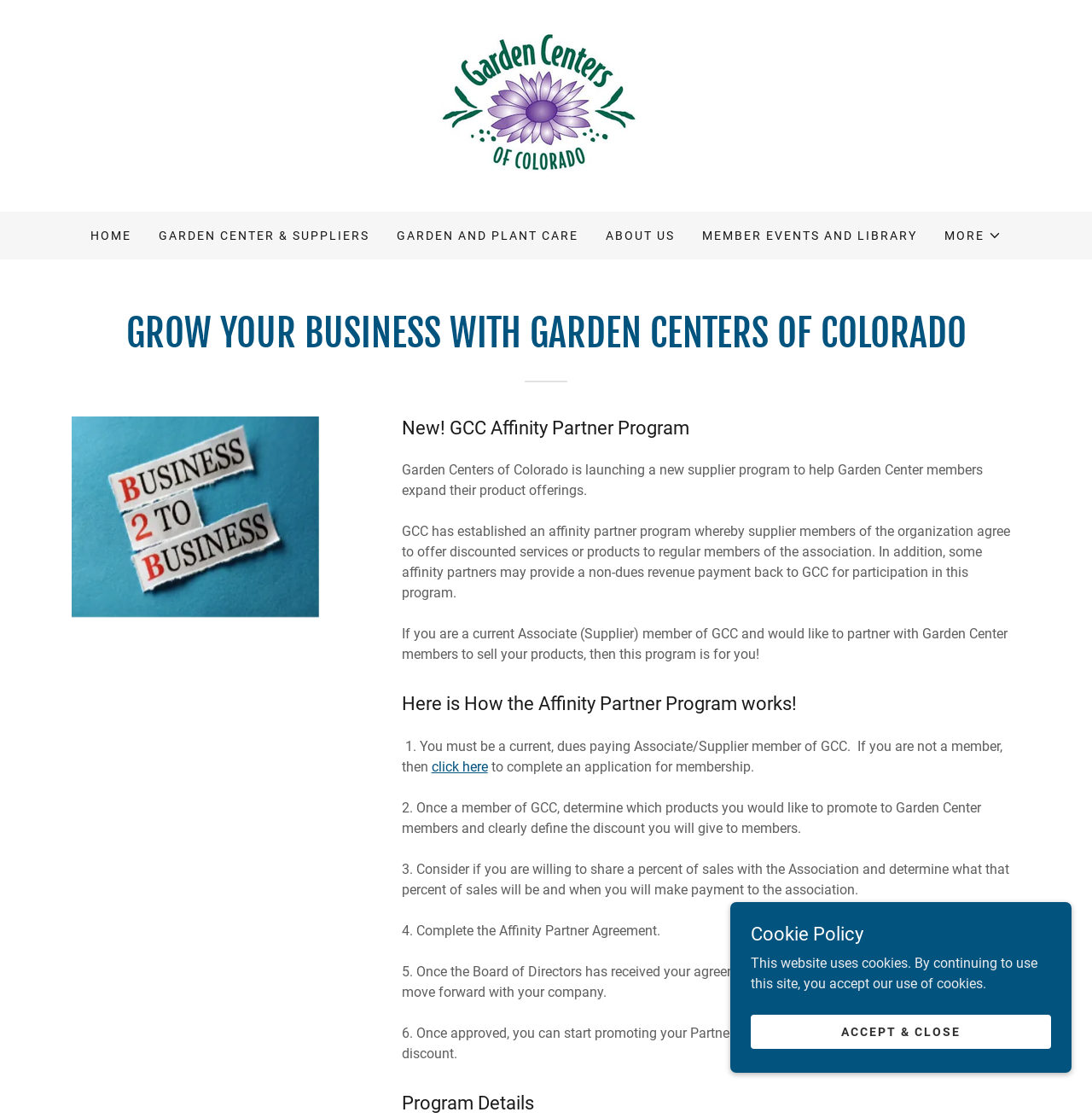What is the name of the organization?
Refer to the image and provide a thorough answer to the question.

The name of the organization can be found in the link 'Garden Centers of Colorado' which has a popup menu and is located at the top left of the webpage.